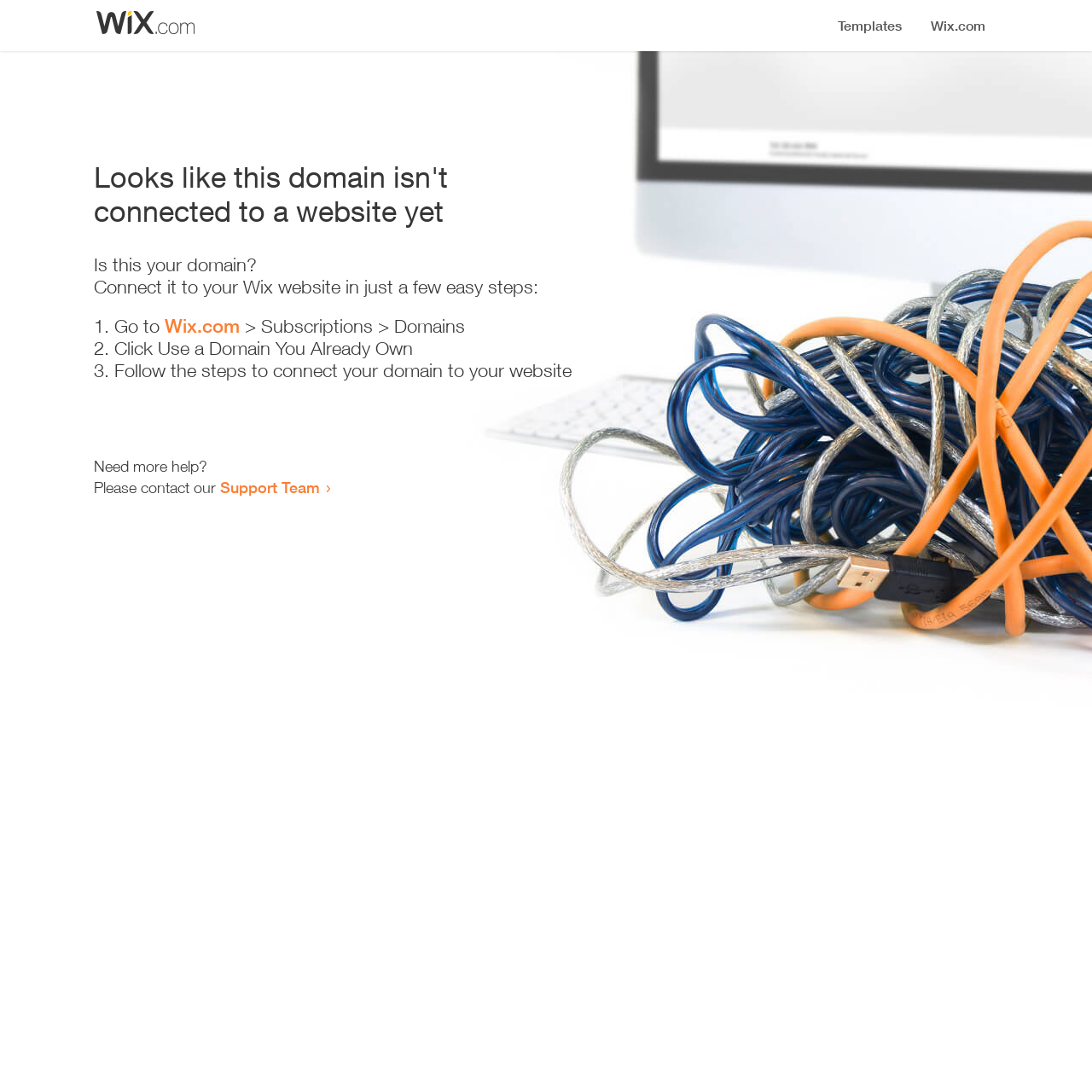What is the main issue with this domain?
Please provide a single word or phrase as the answer based on the screenshot.

Not connected to a website